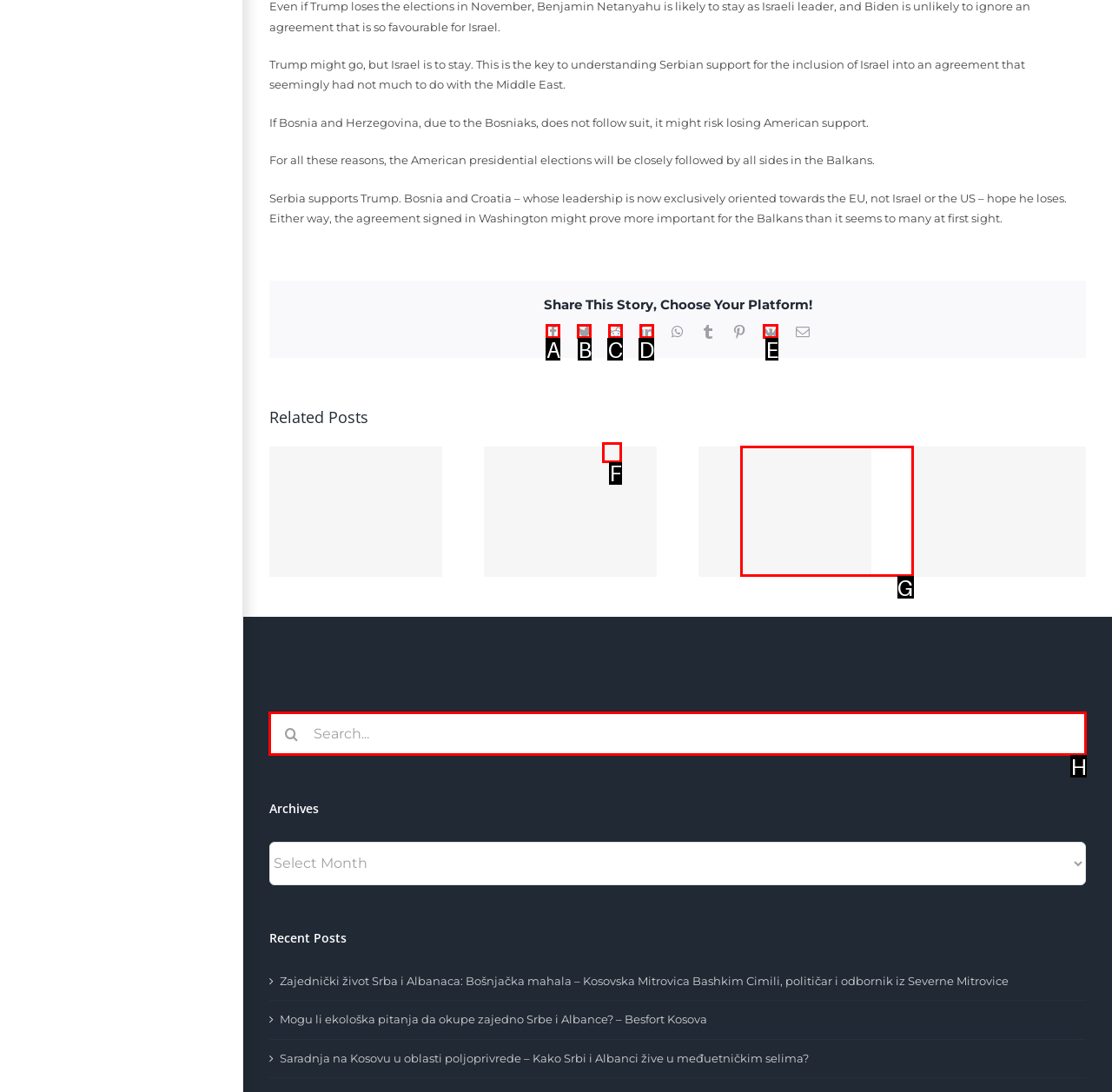Select the proper UI element to click in order to perform the following task: Search for a topic. Indicate your choice with the letter of the appropriate option.

H